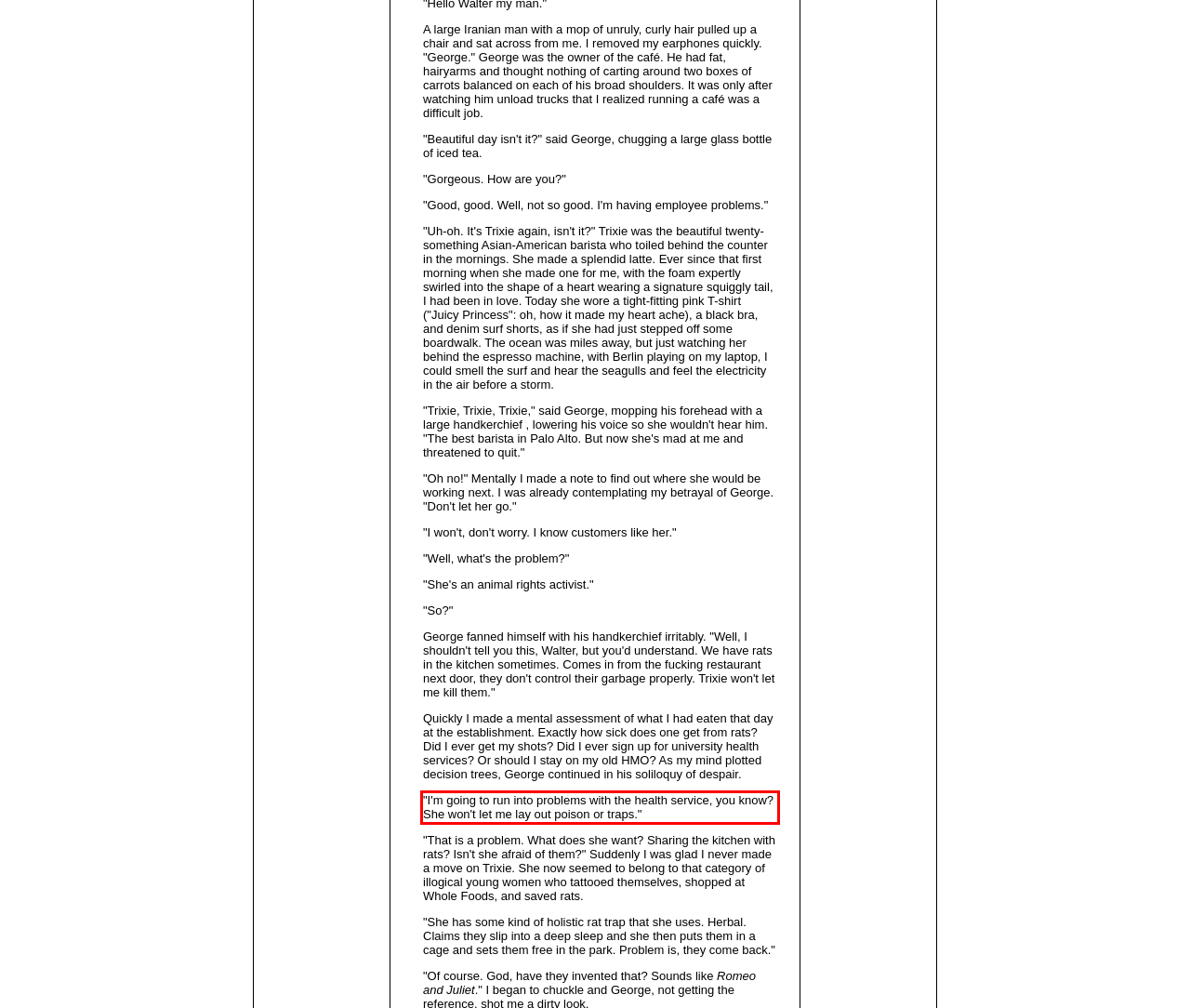View the screenshot of the webpage and identify the UI element surrounded by a red bounding box. Extract the text contained within this red bounding box.

"I'm going to run into problems with the health service, you know? She won't let me lay out poison or traps."